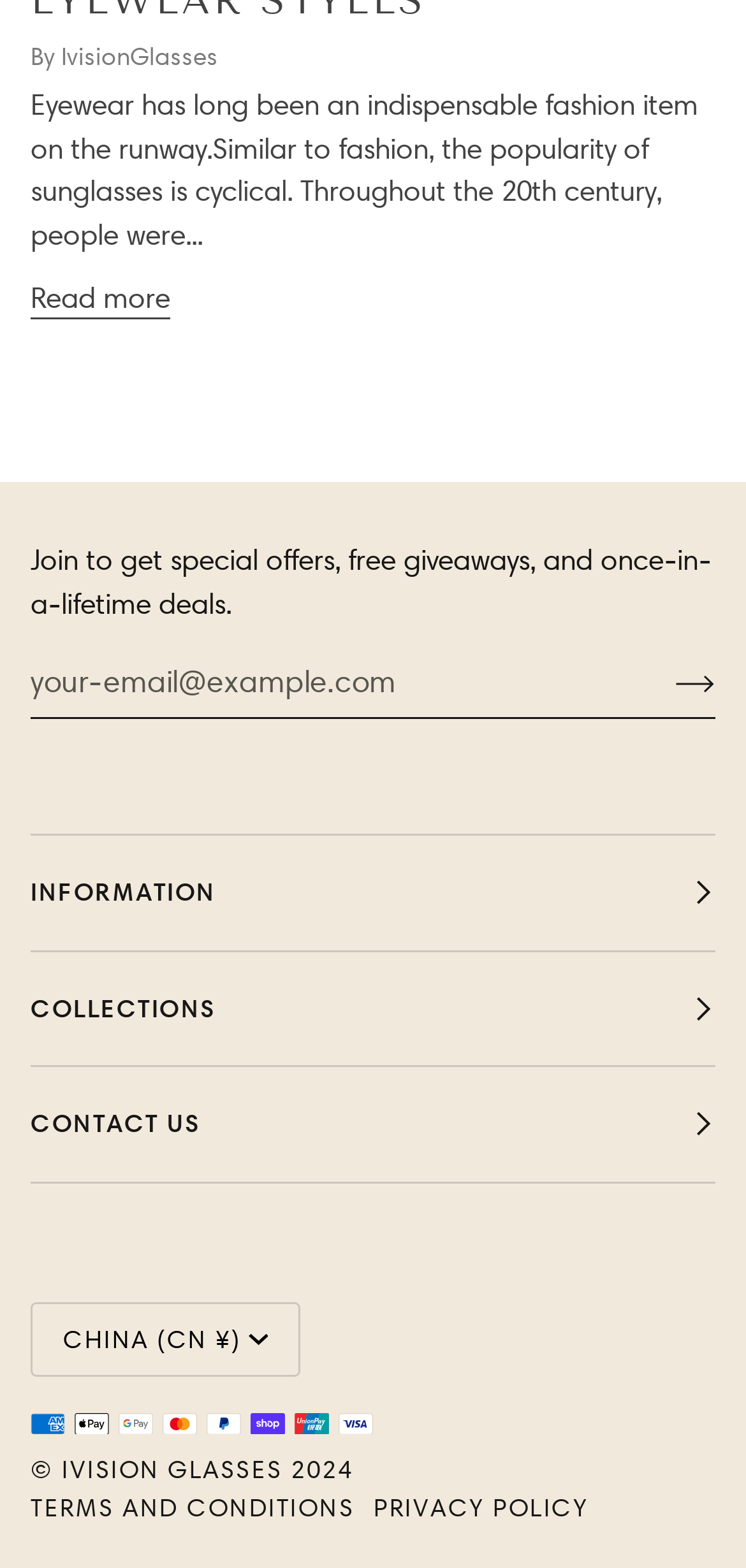What is the purpose of the 'Join' button?
Using the picture, provide a one-word or short phrase answer.

To get special offers